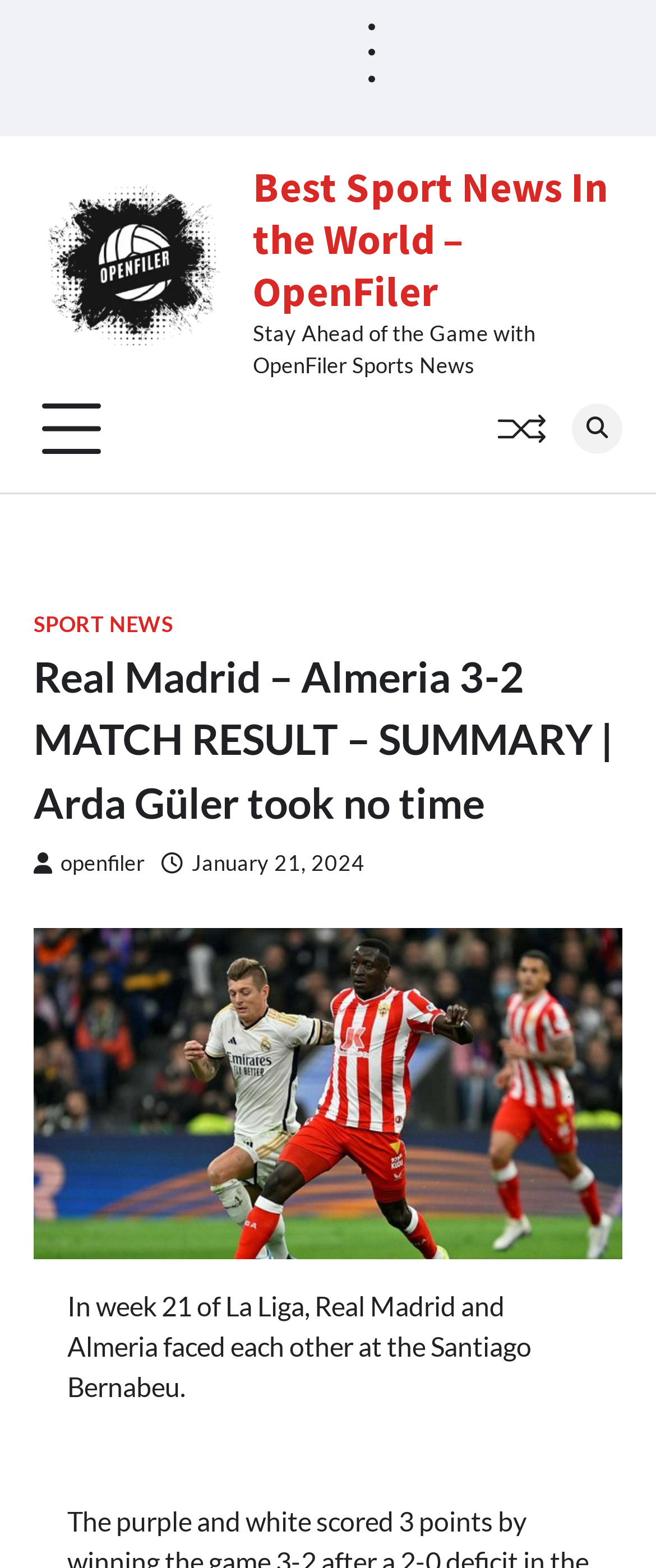Given the description openfiler, predict the bounding box coordinates of the UI element. Ensure the coordinates are in the format (top-left x, top-left y, bottom-right x, bottom-right y) and all values are between 0 and 1.

[0.051, 0.543, 0.221, 0.559]